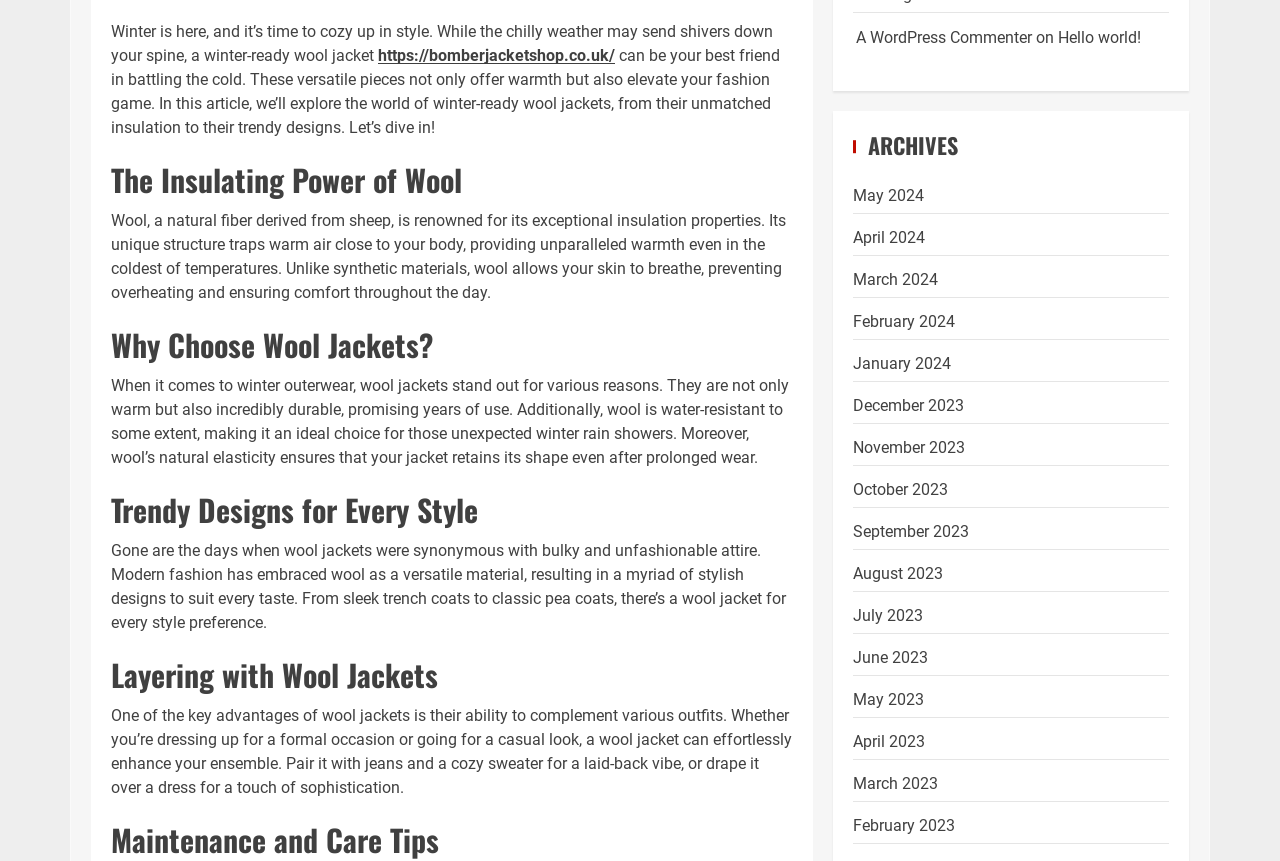Please answer the following question using a single word or phrase: 
How can a wool jacket be styled?

With jeans and a sweater